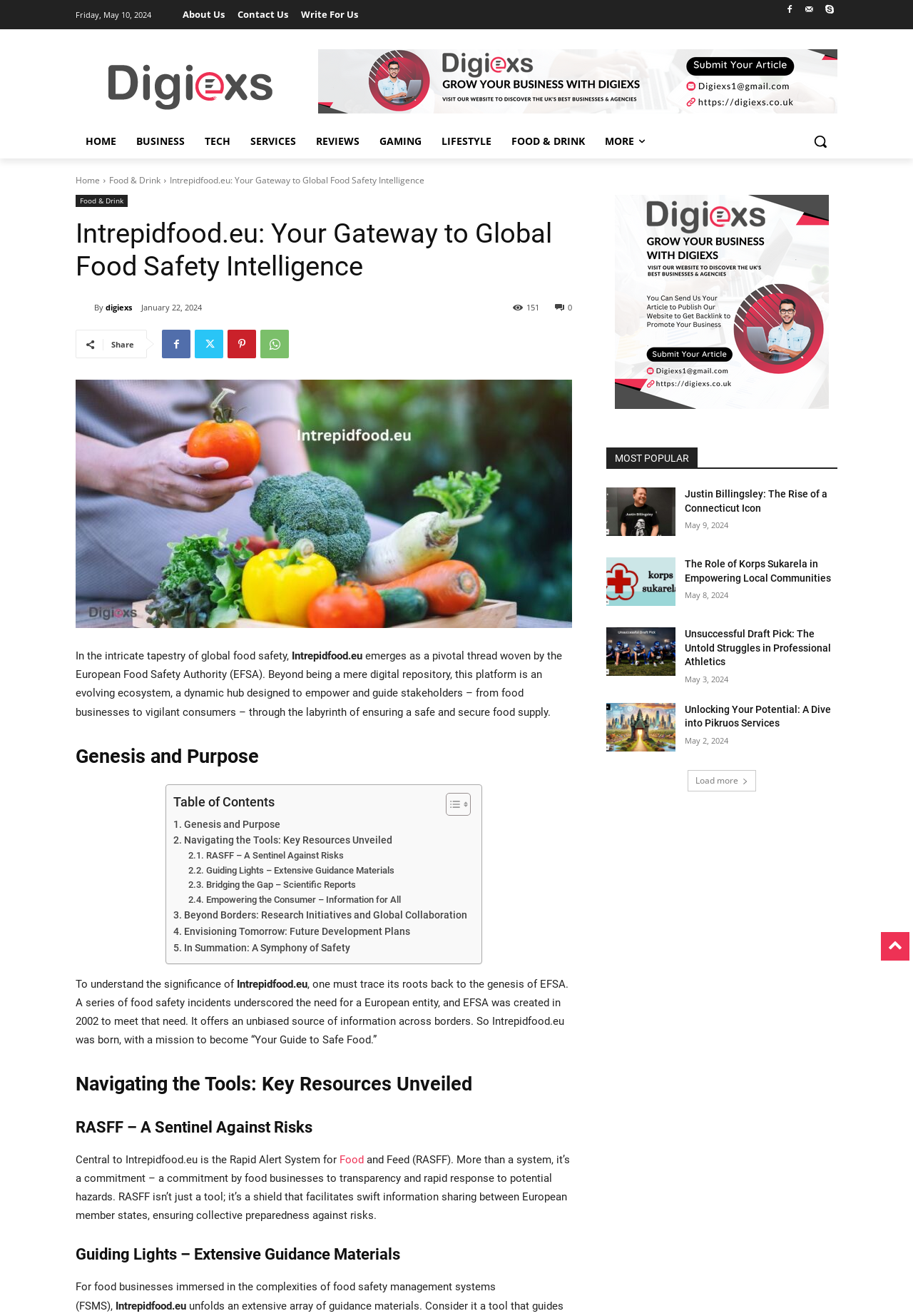Kindly determine the bounding box coordinates for the area that needs to be clicked to execute this instruction: "Click on the 'About Us' link".

[0.193, 0.0, 0.253, 0.022]